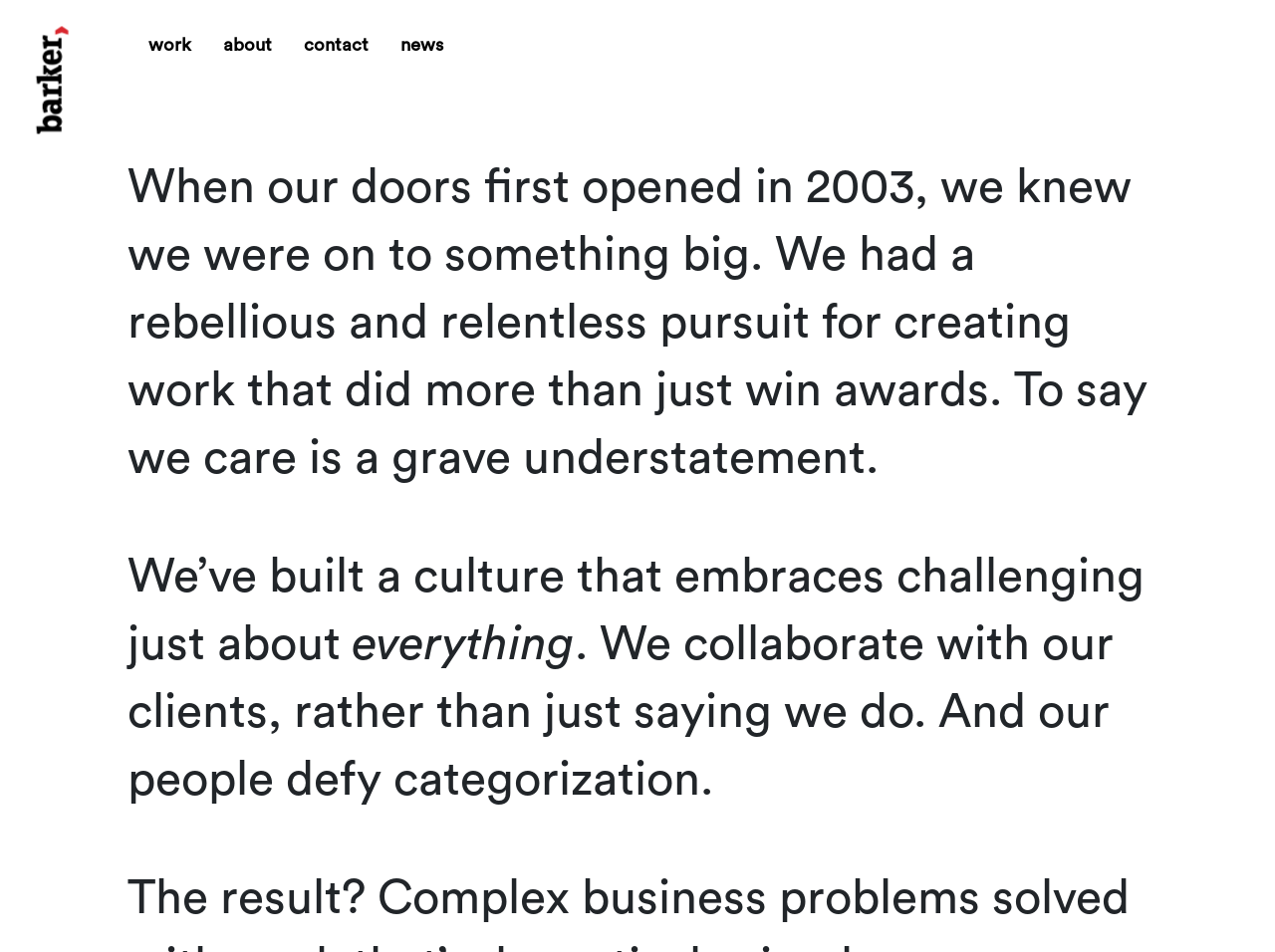Using the webpage screenshot, find the UI element described by parent_node: work. Provide the bounding box coordinates in the format (top-left x, top-left y, bottom-right x, bottom-right y), ensuring all values are floating point numbers between 0 and 1.

[0.025, 0.027, 0.056, 0.141]